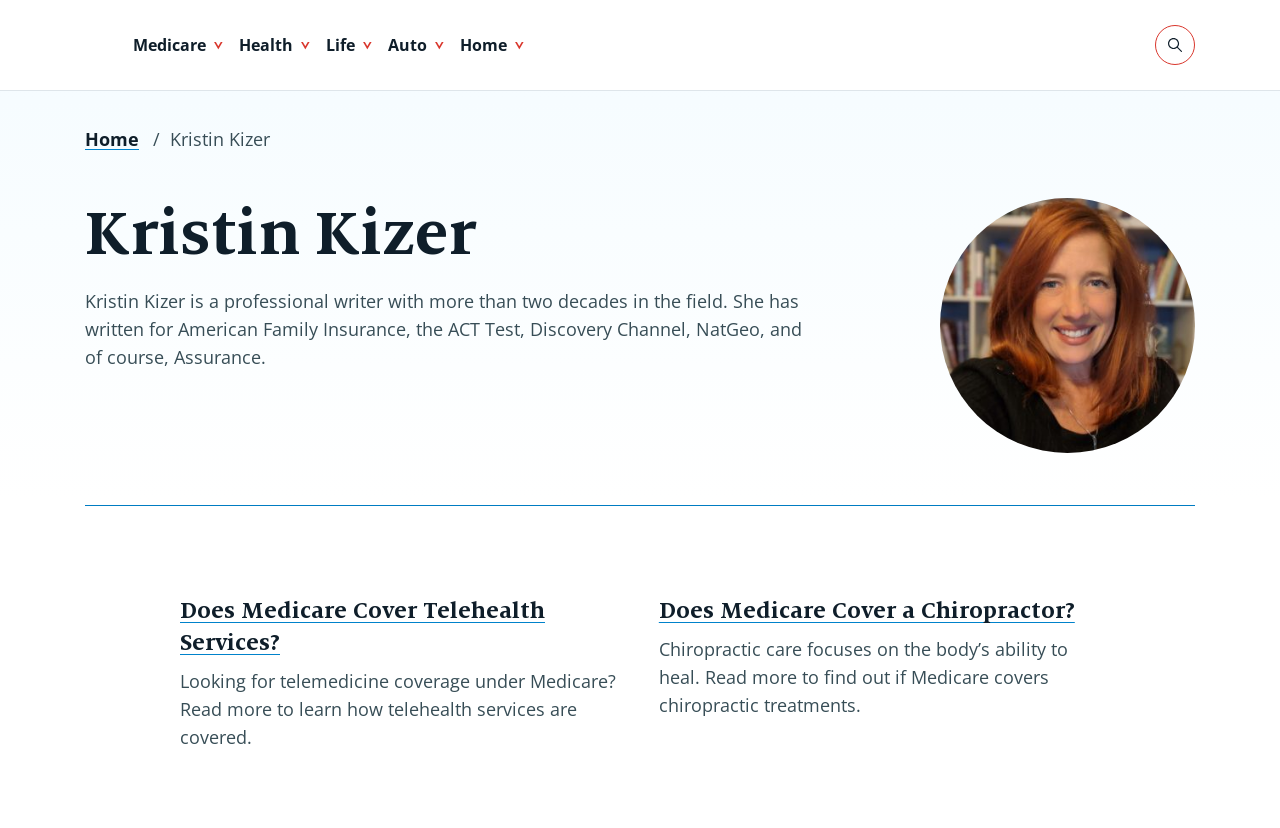Articulate a complete and detailed caption of the webpage elements.

The webpage is about Kristin Kizer, a professional writer with over two decades of experience. At the top, there are five links with dropdown menus, labeled "Medicare", "Health", "Life", "Auto", and "Home", positioned horizontally and evenly spaced. To the right of these links, there is a button labeled "Toggle searchbar" with a small image of a magnifying glass.

Below the top navigation, there is a breadcrumb navigation section with links to "Home" and a separator, followed by the title "Kristin Kizer". The main content area is divided into two sections. On the left, there is a header section with a heading that reads "Kristin Kizer" and a paragraph describing her experience as a writer, including the companies she has written for.

On the right side of the page, there are two articles with links and summaries. The first article is titled "Does Medicare Cover Telehealth Services?" and has a brief summary about telemedicine coverage under Medicare. The second article is titled "Does Medicare Cover a Chiropractor?" and has a summary about chiropractic care and Medicare coverage.